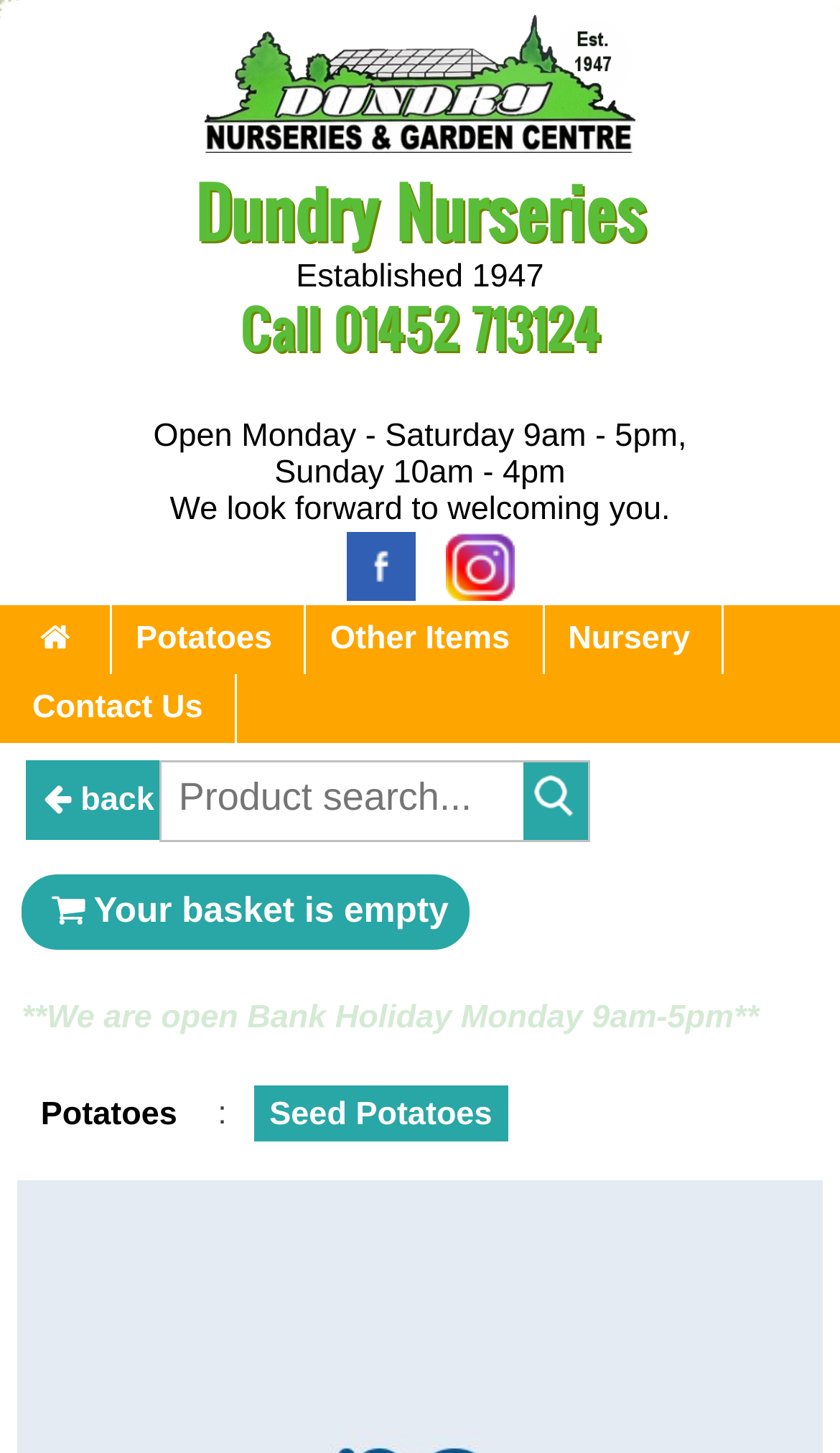Please examine the image and answer the question with a detailed explanation:
What are the opening hours on Sundays?

I found the opening hours by looking at the static text 'Sunday 10am - 4pm' which is located below the text 'Open Monday - Saturday 9am - 5pm,'.